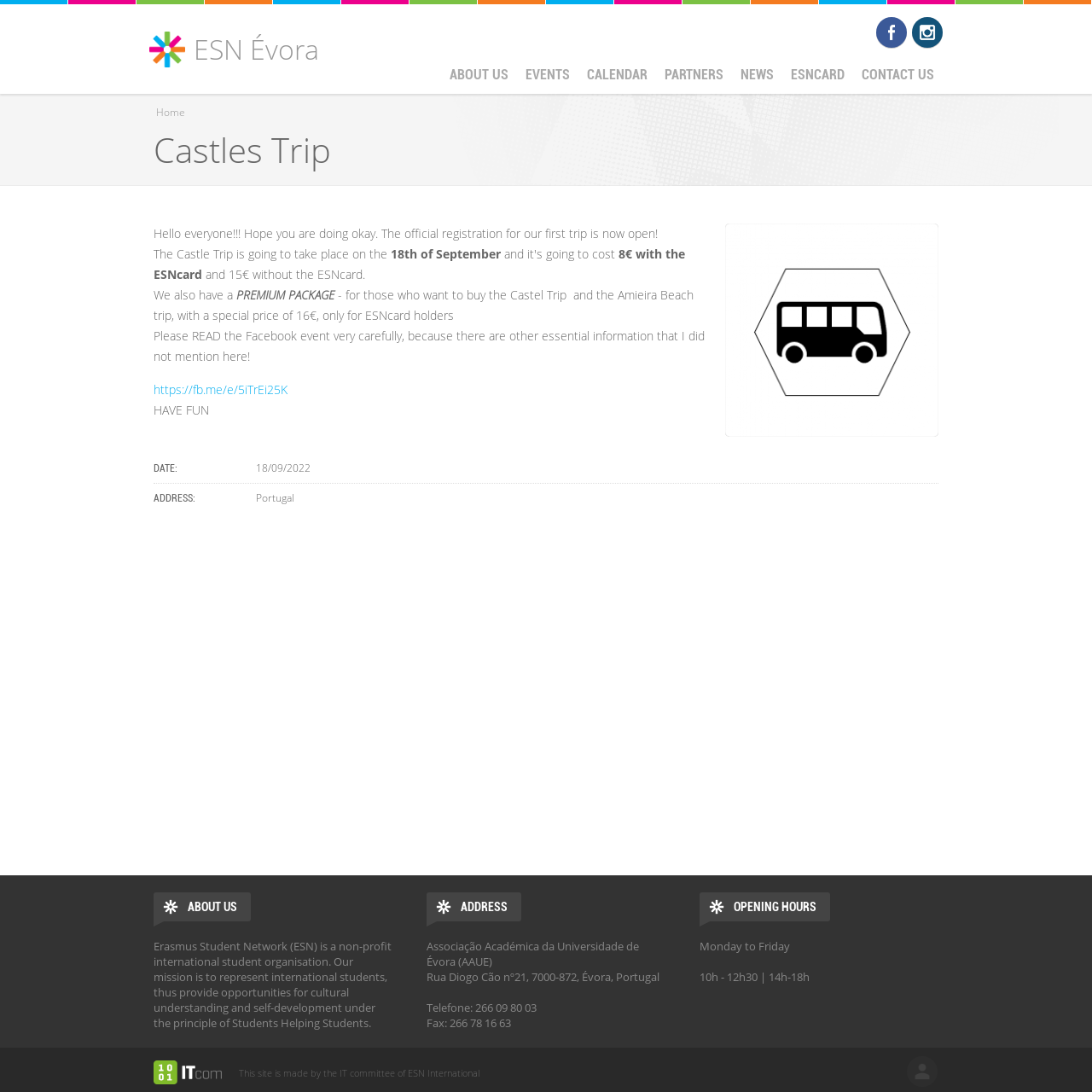Using the given description, provide the bounding box coordinates formatted as (top-left x, top-left y, bottom-right x, bottom-right y), with all values being floating point numbers between 0 and 1. Description: ESNcard

[0.715, 0.055, 0.783, 0.082]